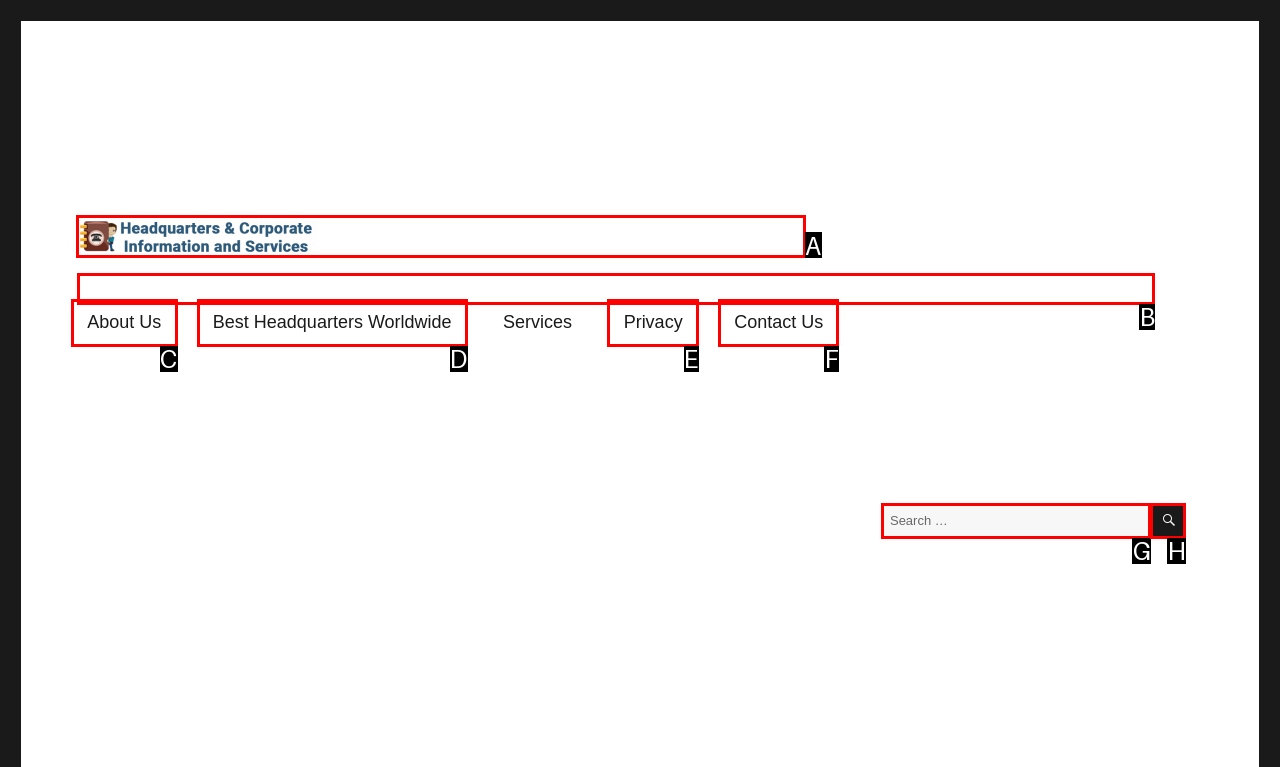Indicate which UI element needs to be clicked to fulfill the task: Get the 'Headquarters & Corporate Office Information'
Answer with the letter of the chosen option from the available choices directly.

A